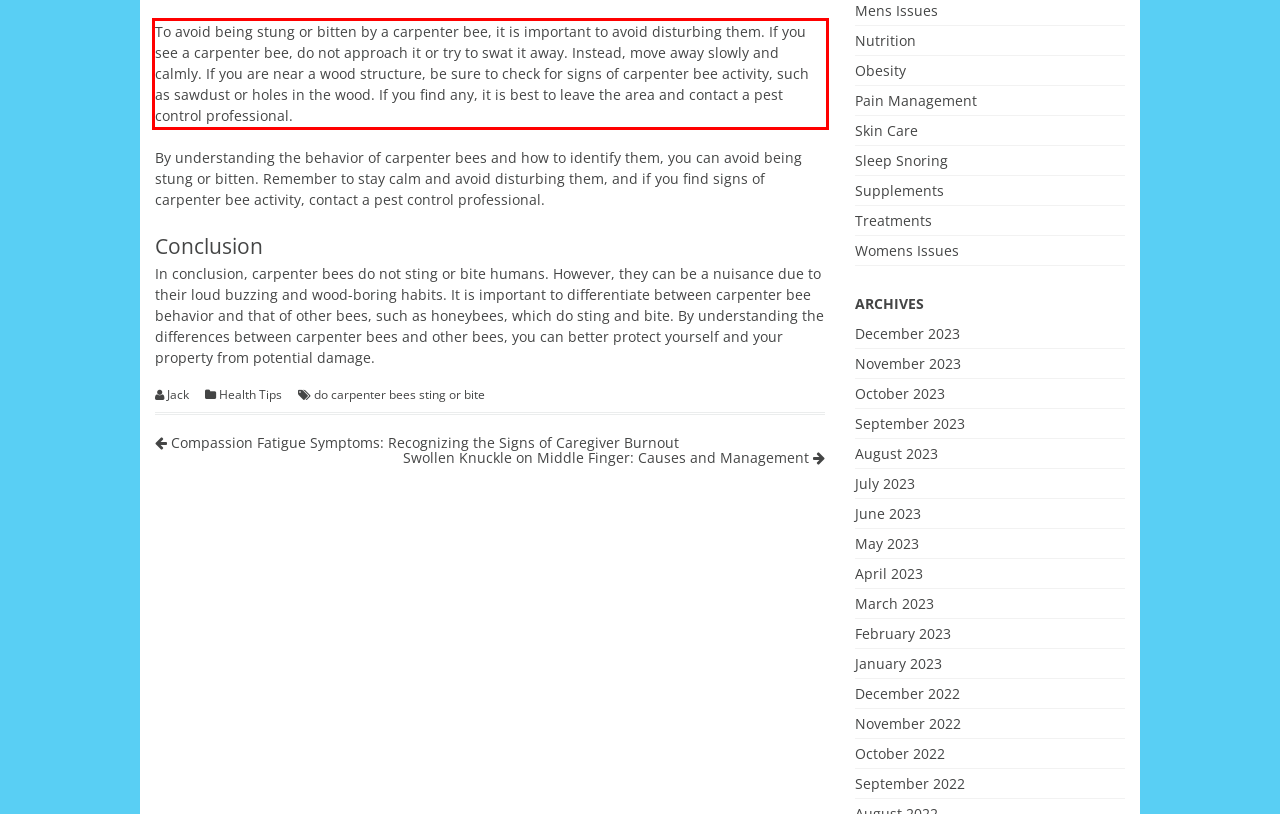There is a UI element on the webpage screenshot marked by a red bounding box. Extract and generate the text content from within this red box.

To avoid being stung or bitten by a carpenter bee, it is important to avoid disturbing them. If you see a carpenter bee, do not approach it or try to swat it away. Instead, move away slowly and calmly. If you are near a wood structure, be sure to check for signs of carpenter bee activity, such as sawdust or holes in the wood. If you find any, it is best to leave the area and contact a pest control professional.